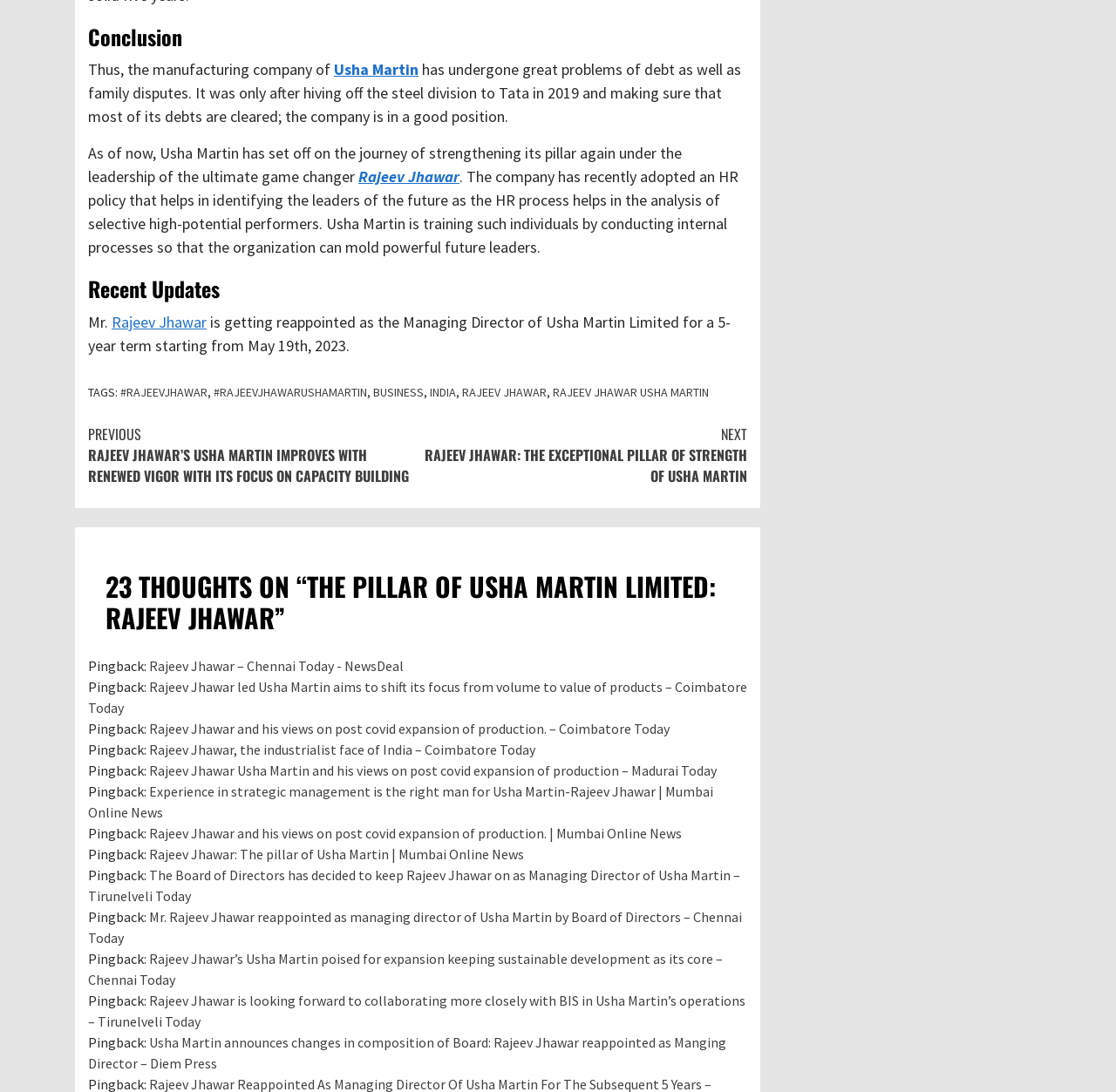What is the position of Rajeev Jhawar in Usha Martin?
Using the information from the image, answer the question thoroughly.

Rajeev Jhawar is the Managing Director of Usha Martin, as mentioned in the text 'Mr. Rajeev Jhawar reappointed as managing director of Usha Martin by Board of Directors'.